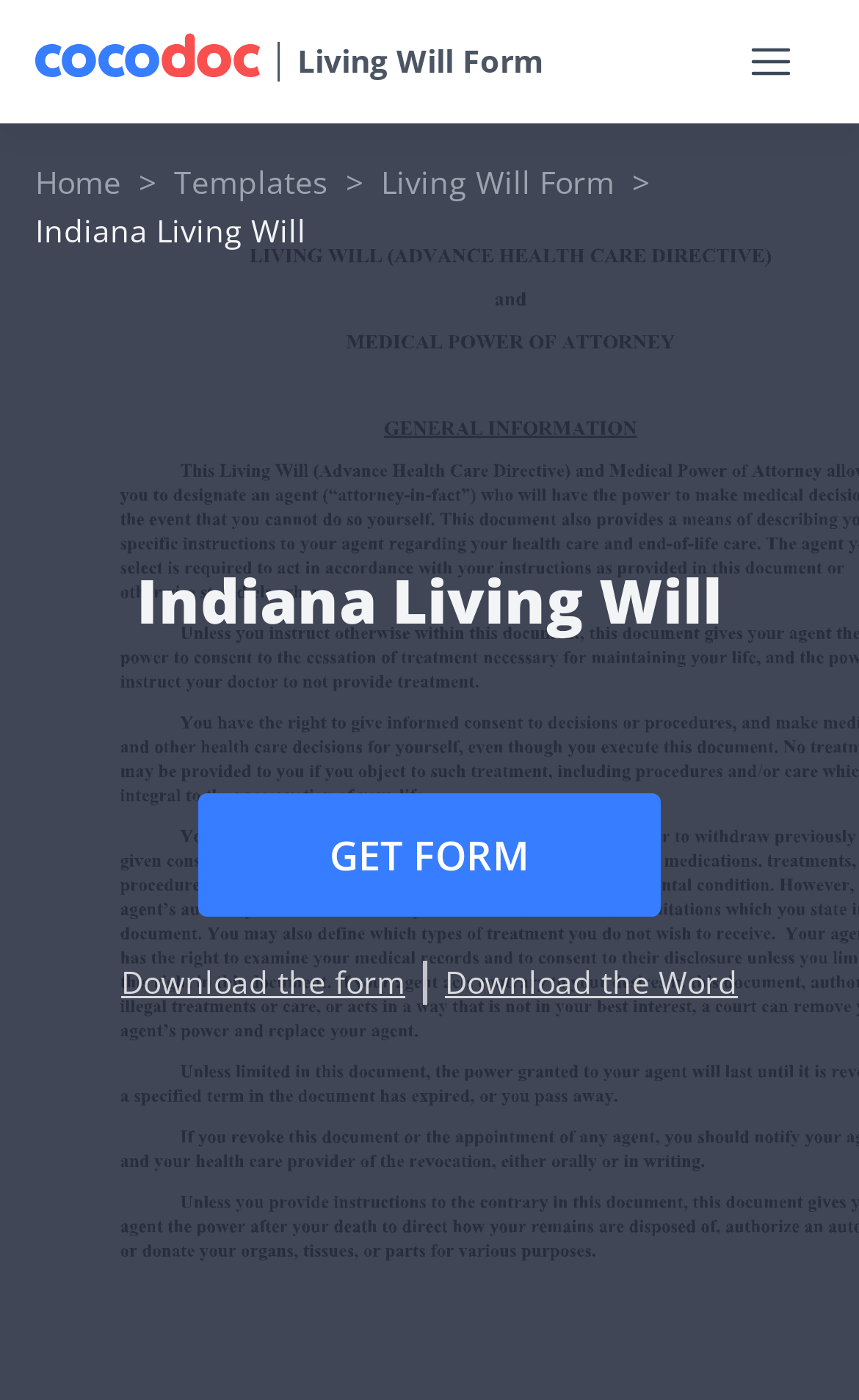Generate the main heading text from the webpage.

Indiana Living Will